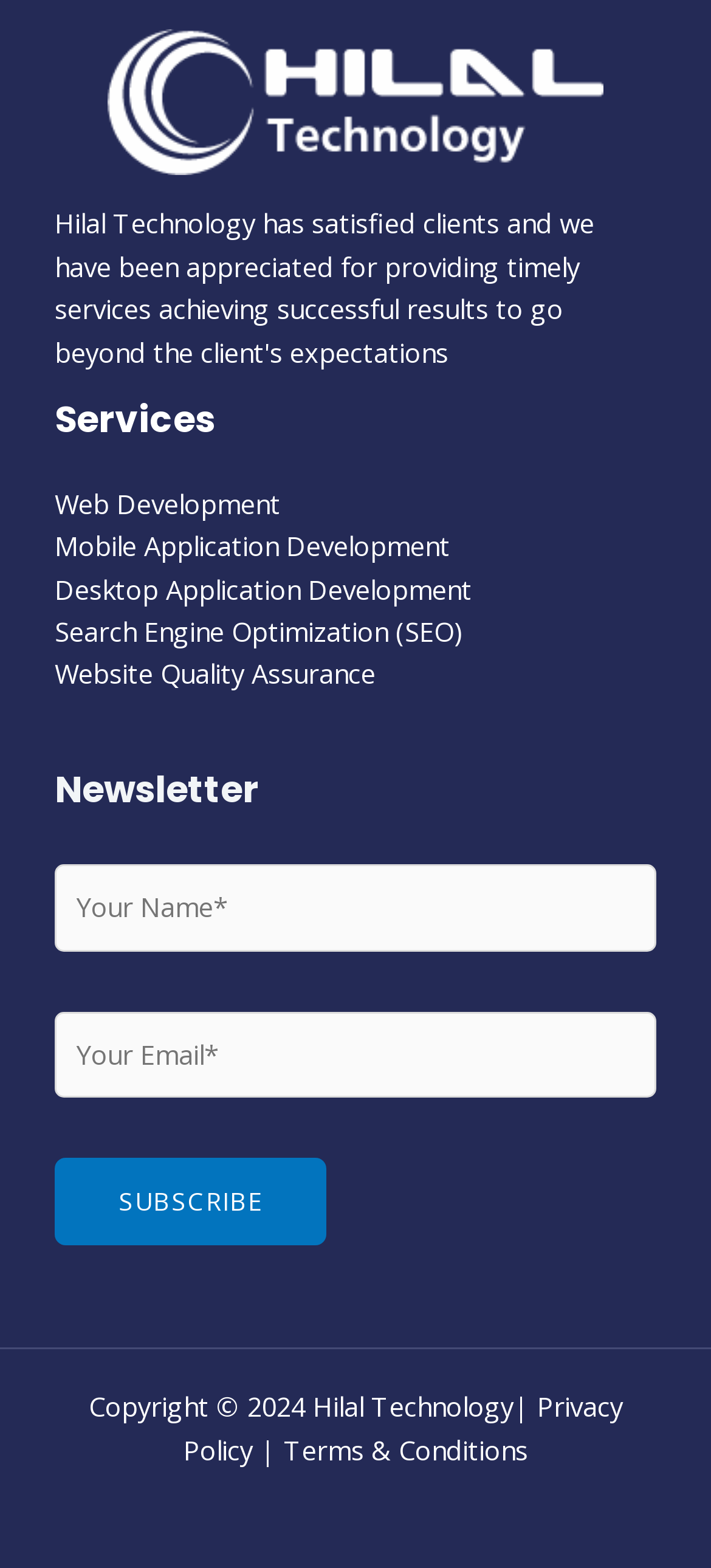Please mark the clickable region by giving the bounding box coordinates needed to complete this instruction: "Click on Web Development".

[0.077, 0.309, 0.395, 0.333]